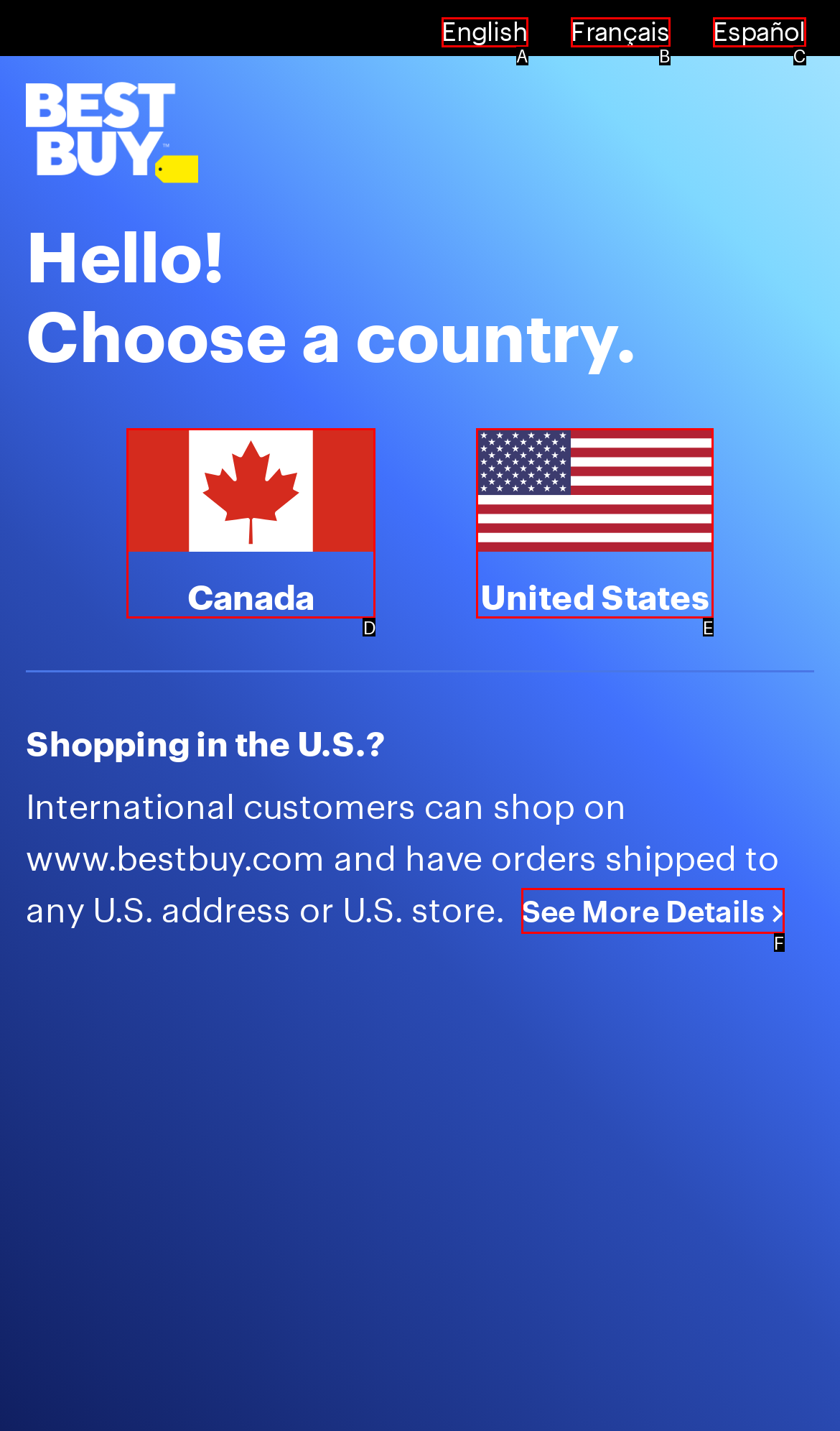Based on the description: United States, select the HTML element that fits best. Provide the letter of the matching option.

E